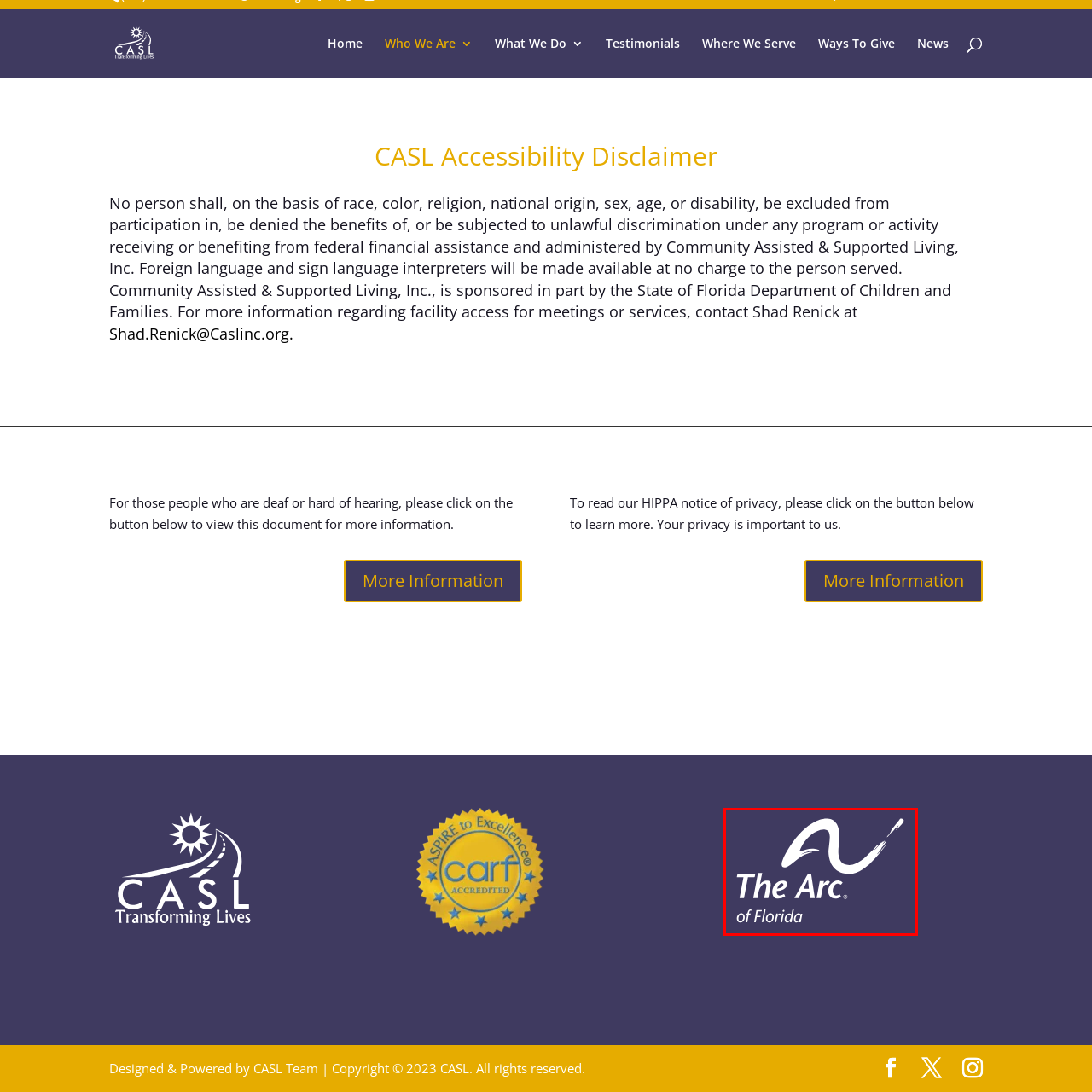Direct your attention to the red-outlined image and answer the question in a word or phrase: What is the geographical focus of The Arc of Florida?

Florida